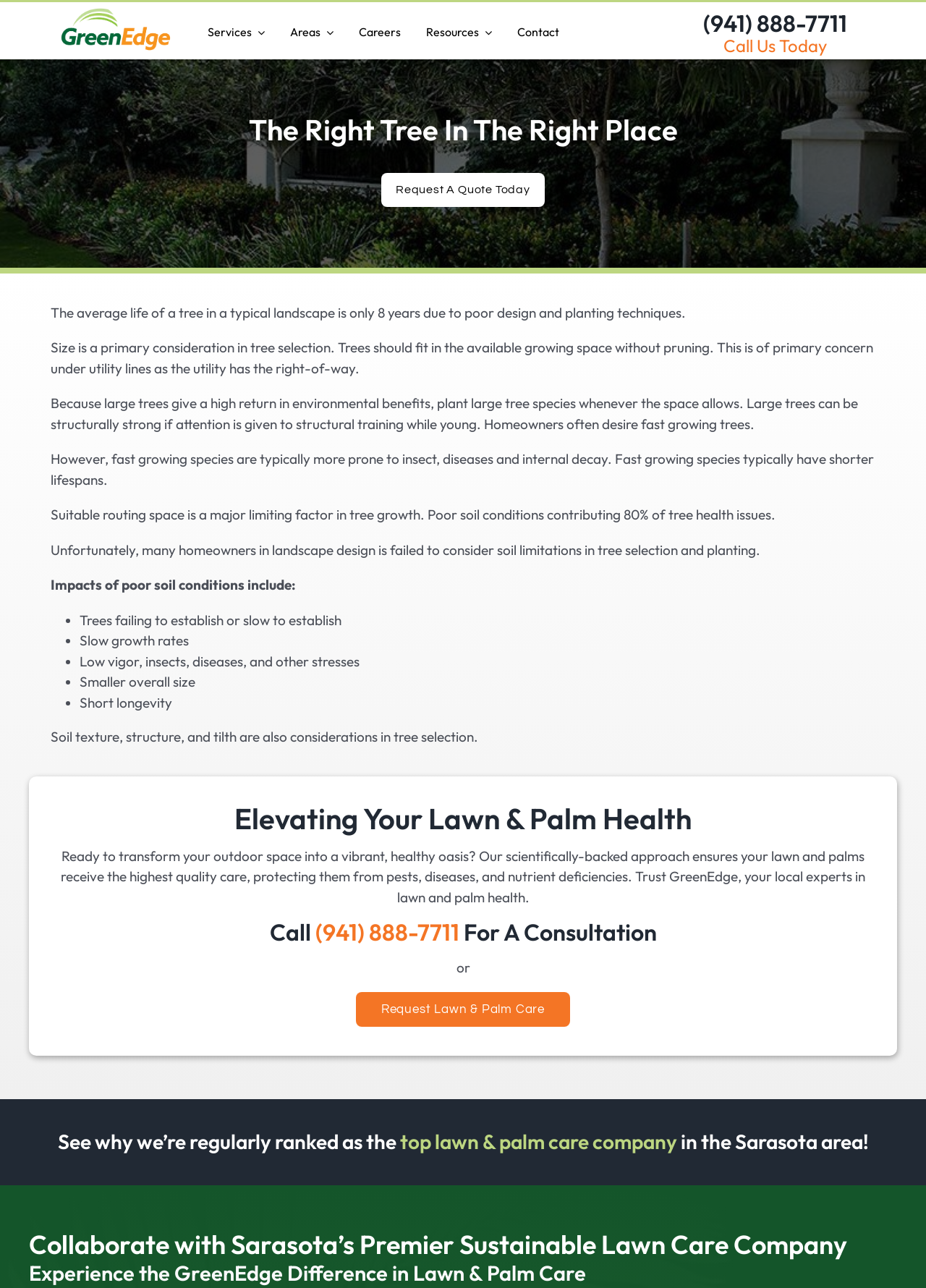Specify the bounding box coordinates for the region that must be clicked to perform the given instruction: "Go to the top of the page".

[0.904, 0.699, 0.941, 0.719]